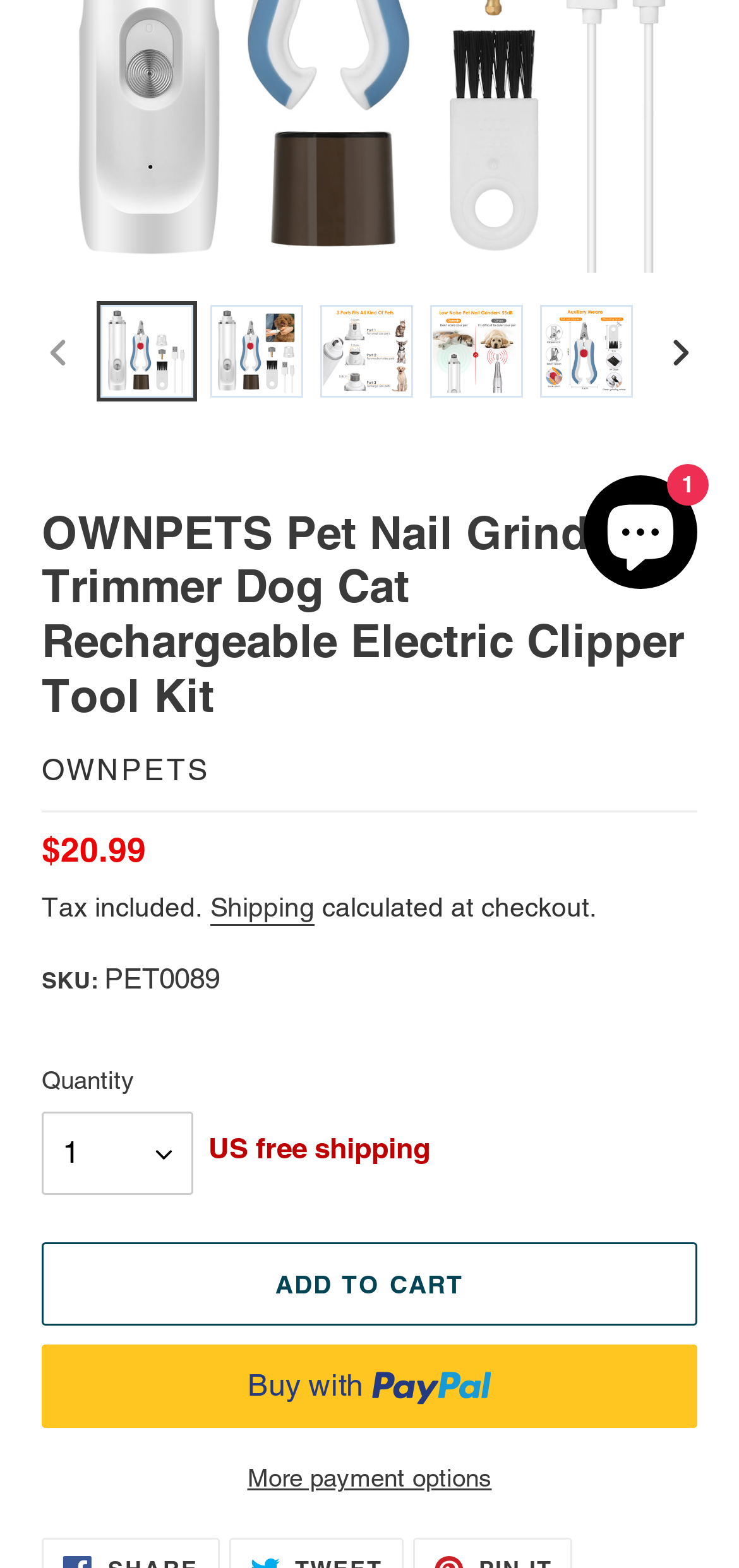For the following element description, predict the bounding box coordinates in the format (top-left x, top-left y, bottom-right x, bottom-right y). All values should be floating point numbers between 0 and 1. Description: aria-describedby="a11y-external-message"

[0.724, 0.191, 0.86, 0.255]